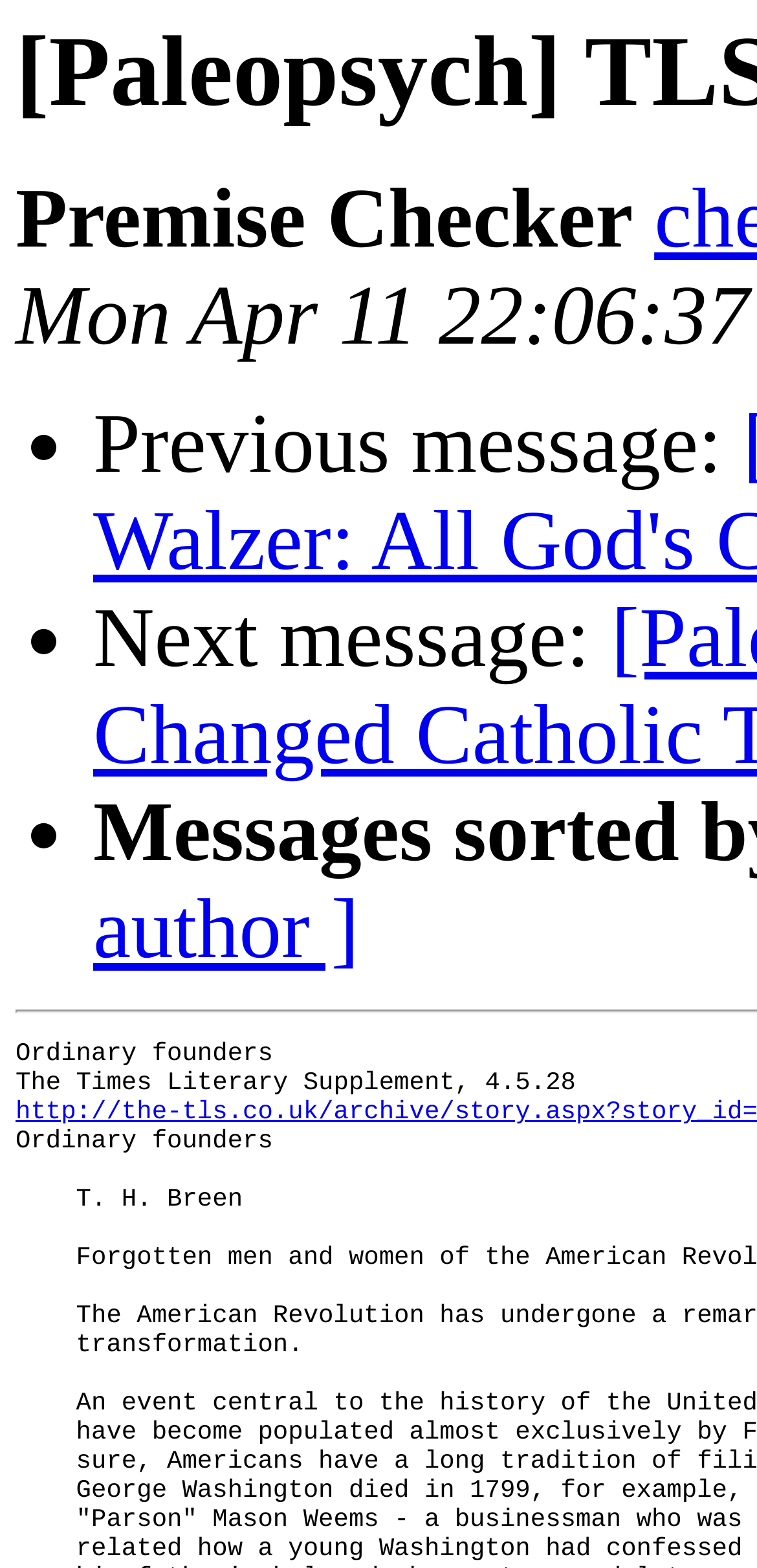How many navigation options are available?
Please provide a single word or phrase as your answer based on the screenshot.

3